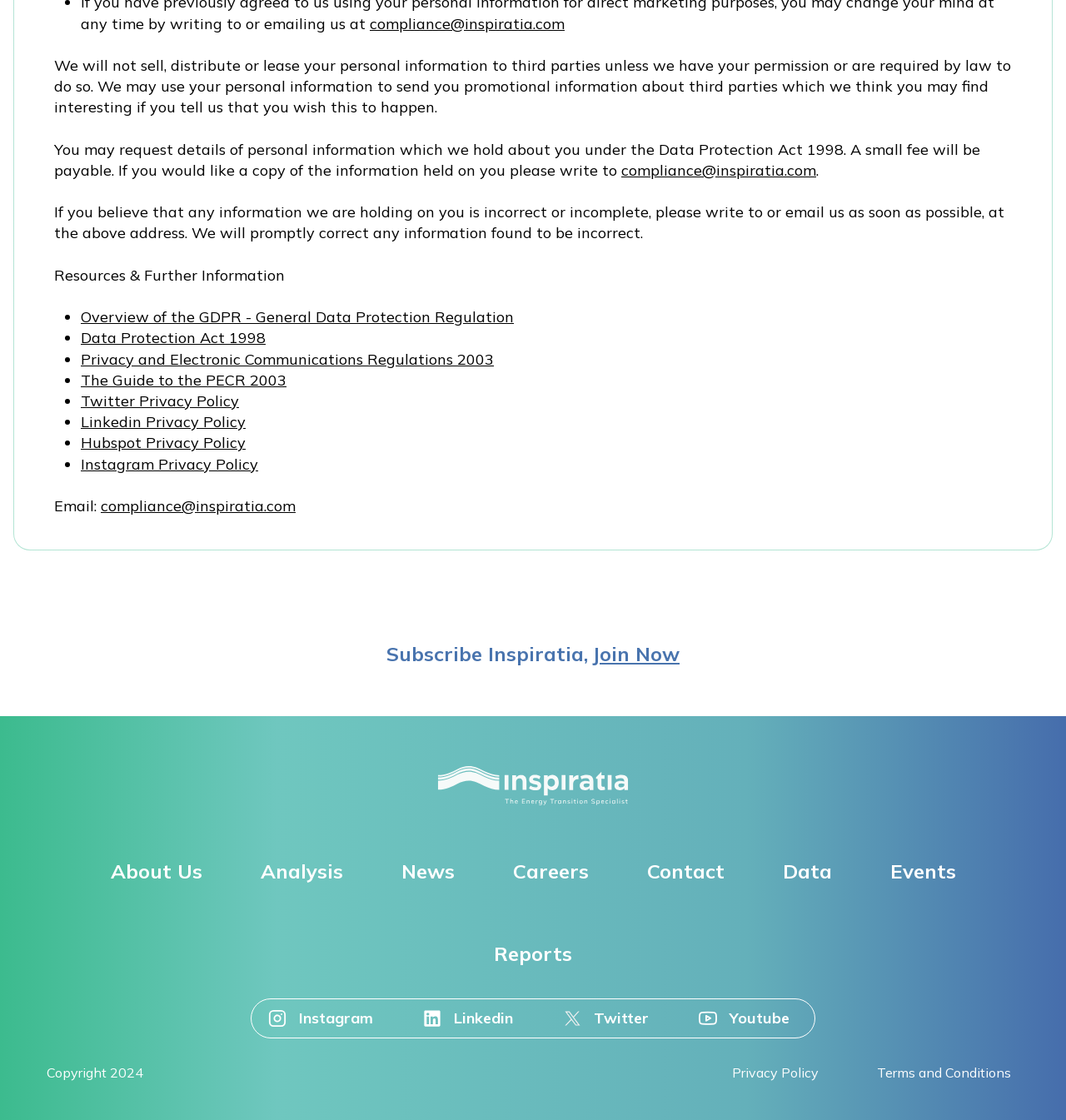Determine the bounding box coordinates of the clickable element to complete this instruction: "Visit the 'About Us' page". Provide the coordinates in the format of four float numbers between 0 and 1, [left, top, right, bottom].

[0.096, 0.76, 0.197, 0.796]